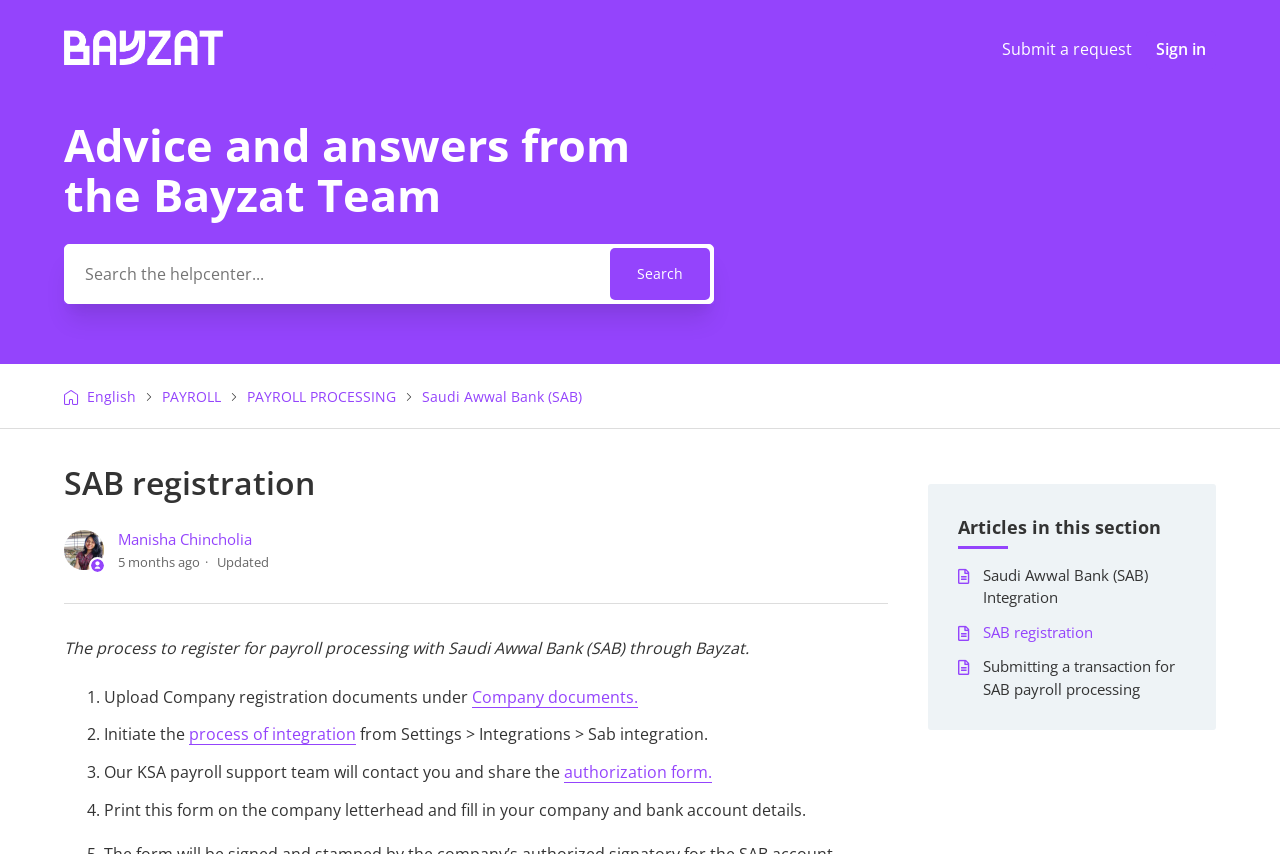Identify the bounding box coordinates for the UI element described as: "Submit a request". The coordinates should be provided as four floats between 0 and 1: [left, top, right, bottom].

[0.775, 0.044, 0.892, 0.072]